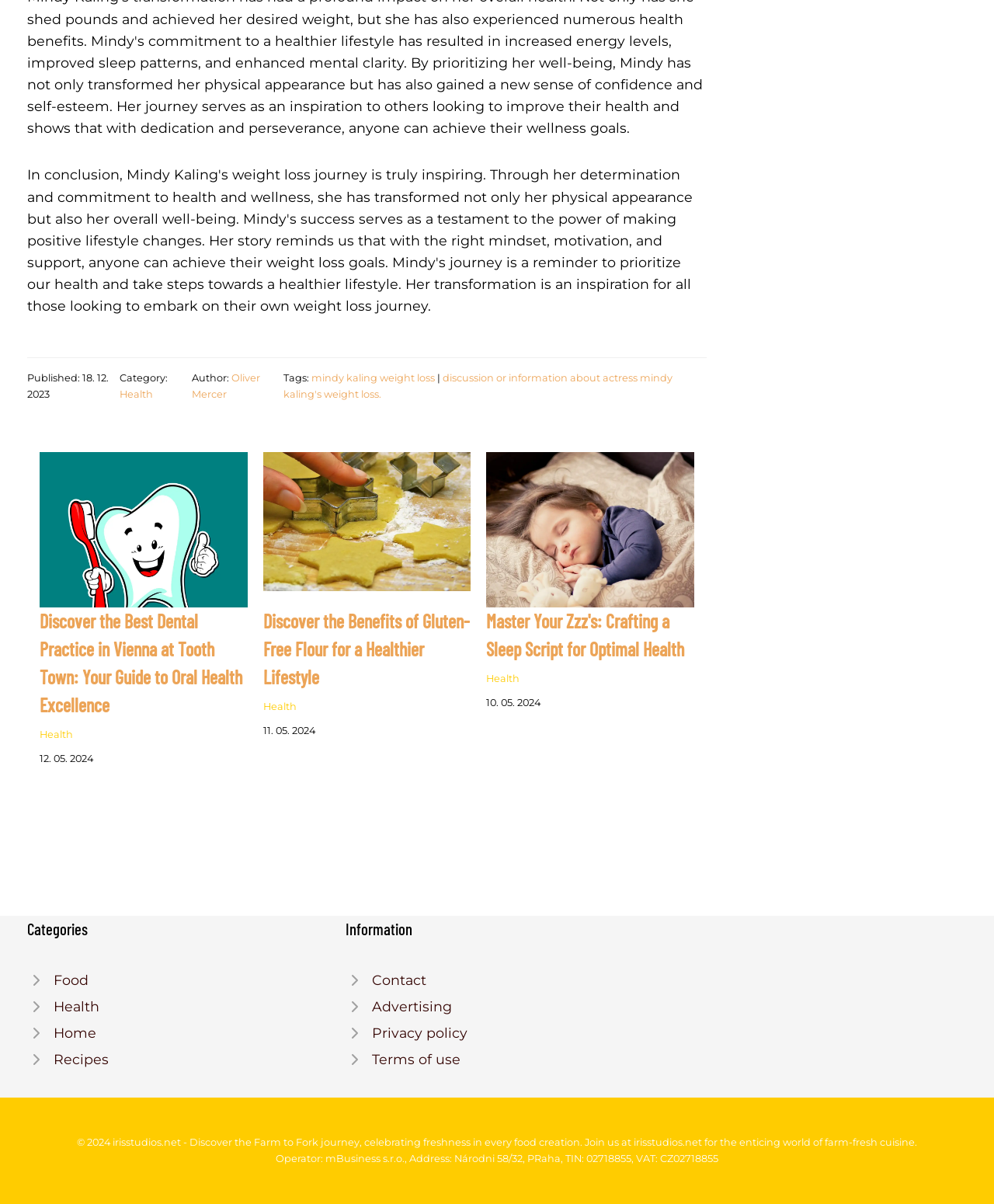Could you provide the bounding box coordinates for the portion of the screen to click to complete this instruction: "Discover the Sleep Script"?

[0.489, 0.432, 0.698, 0.446]